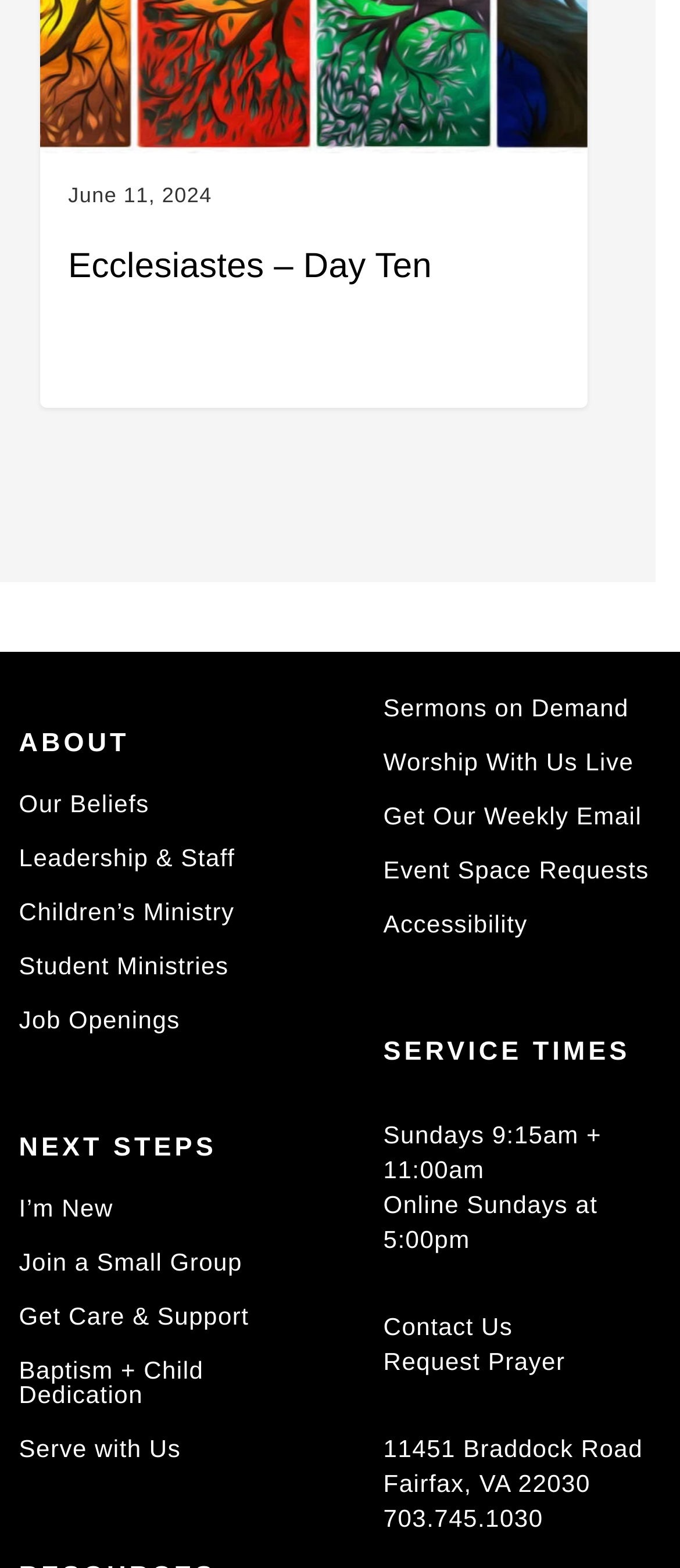Please determine the bounding box coordinates for the element that should be clicked to follow these instructions: "go to next page".

None